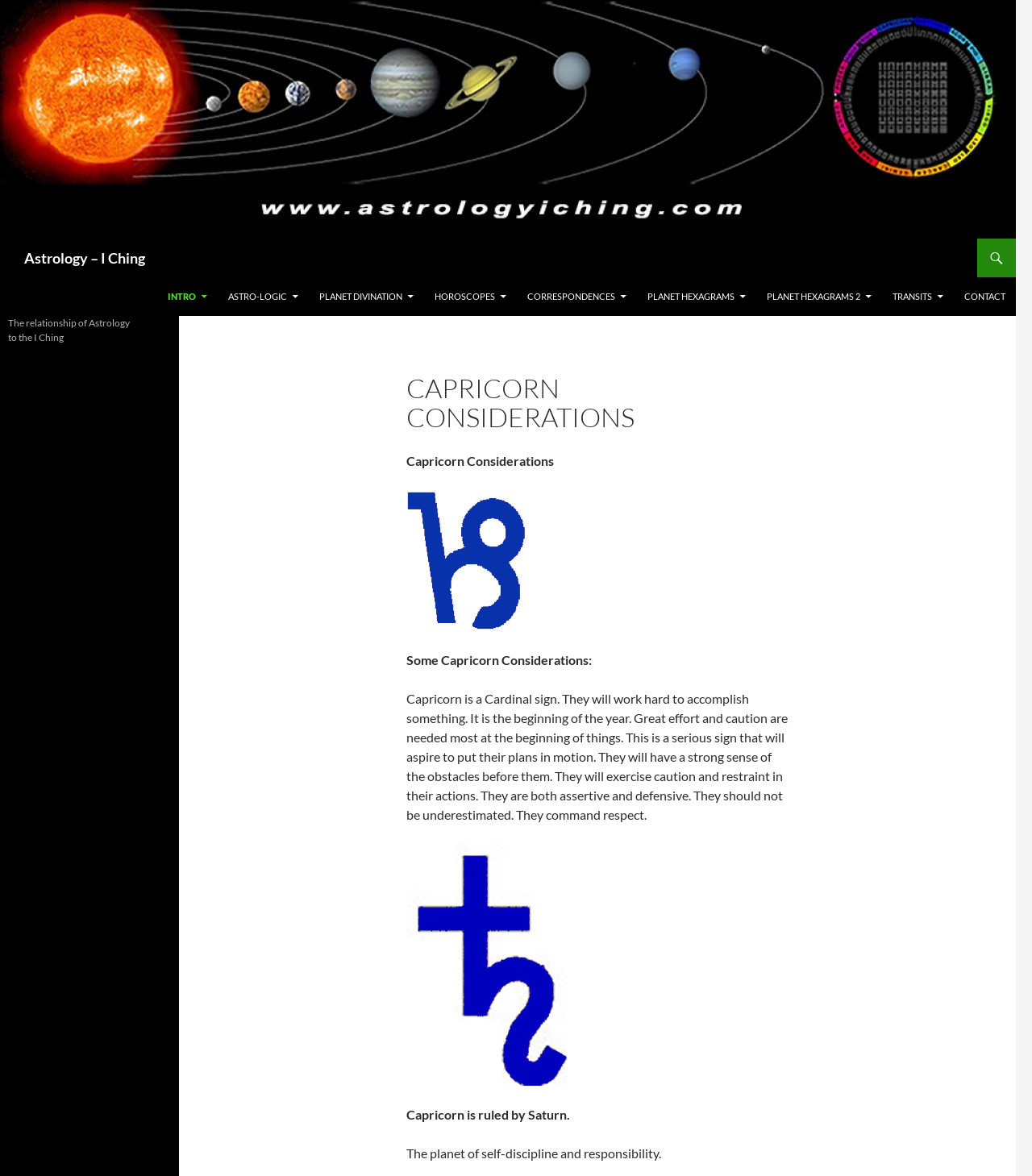Determine the bounding box coordinates in the format (top-left x, top-left y, bottom-right x, bottom-right y). Ensure all values are floating point numbers between 0 and 1. Identify the bounding box of the UI element described by: Astrology – I Ching

[0.023, 0.203, 0.141, 0.236]